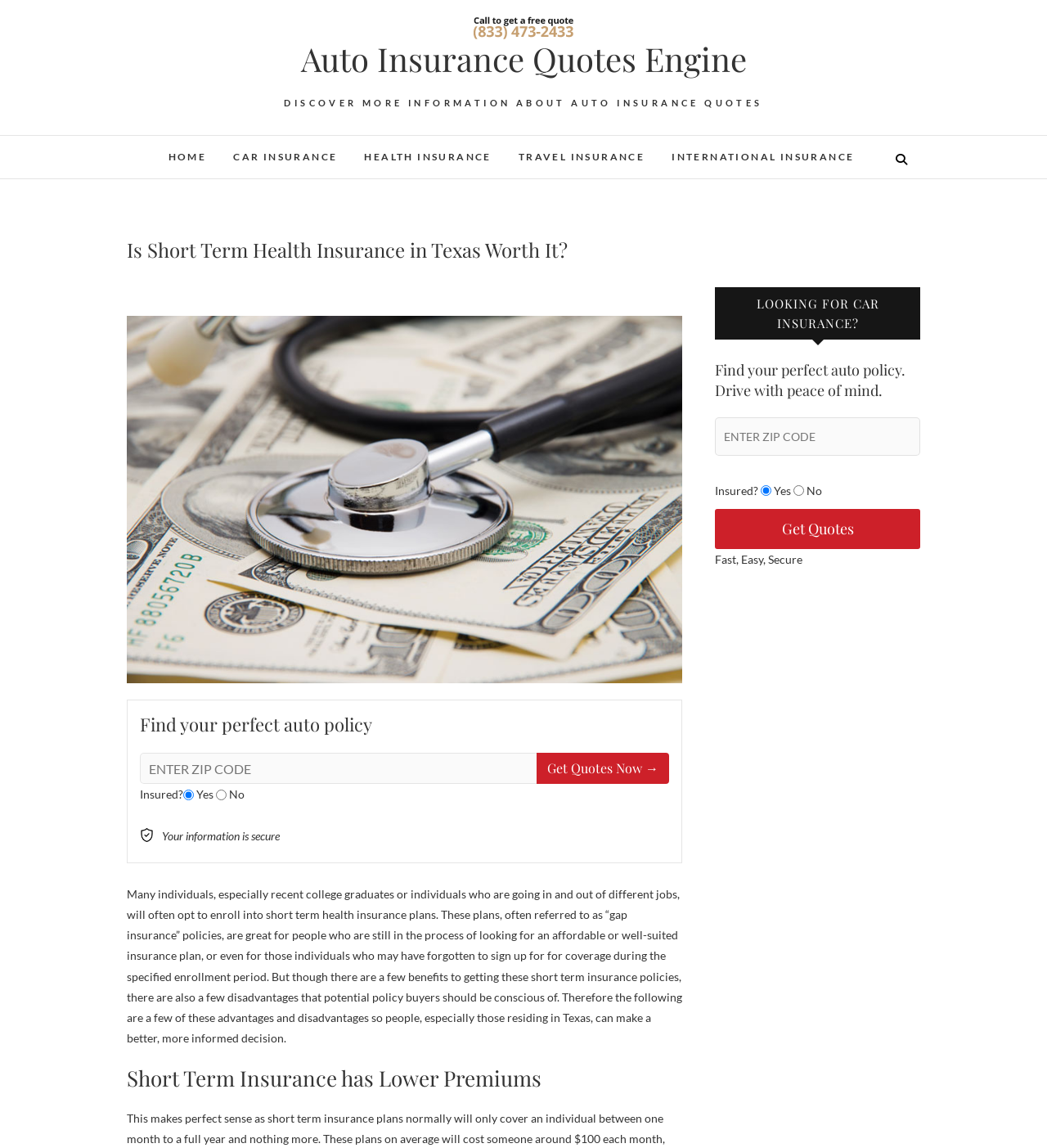Determine the bounding box coordinates of the clickable element necessary to fulfill the instruction: "Enter zip code". Provide the coordinates as four float numbers within the 0 to 1 range, i.e., [left, top, right, bottom].

[0.134, 0.656, 0.513, 0.683]